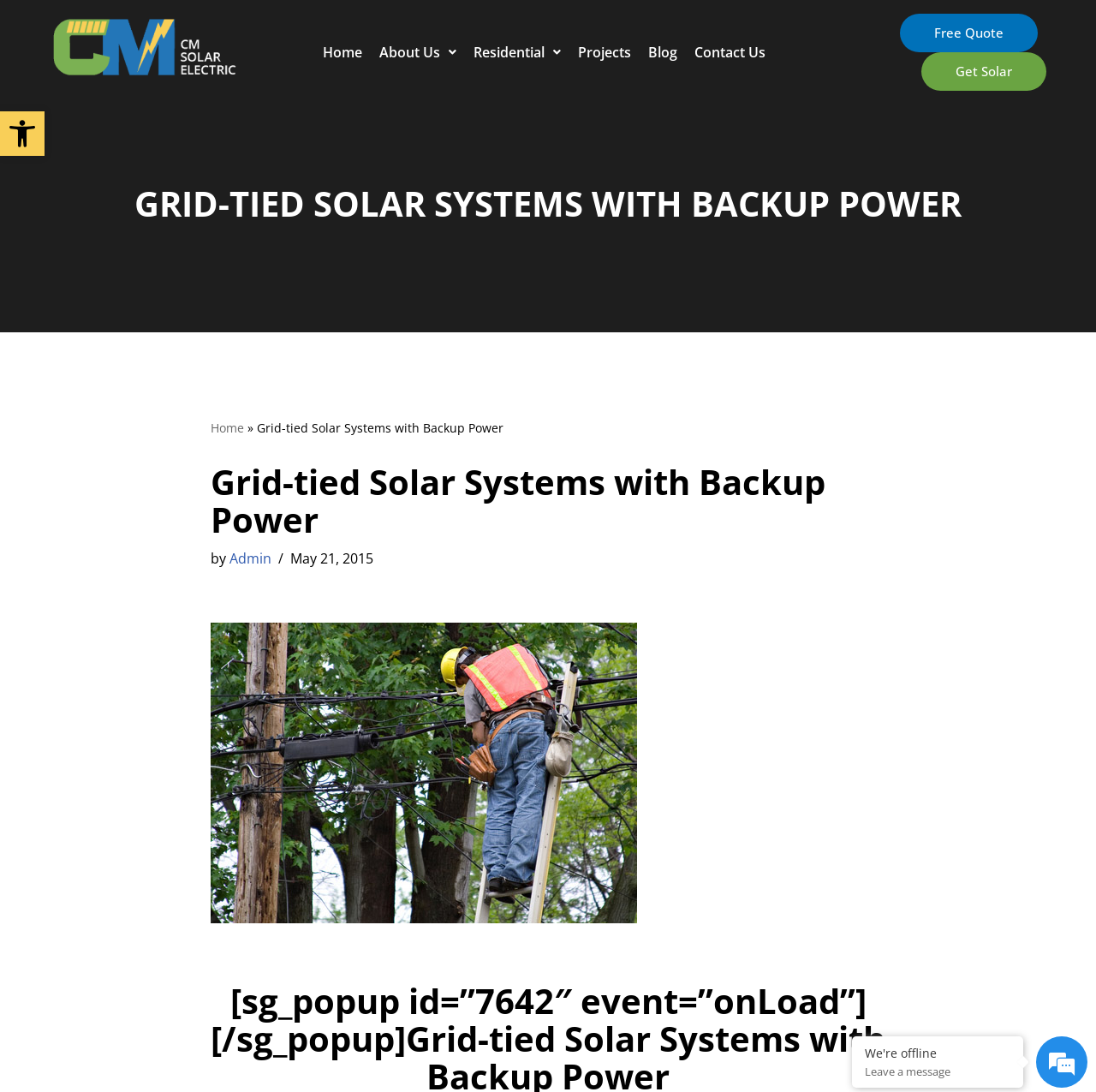What is the main topic of the webpage?
From the screenshot, provide a brief answer in one word or phrase.

Grid-tied Solar Systems with Backup Power